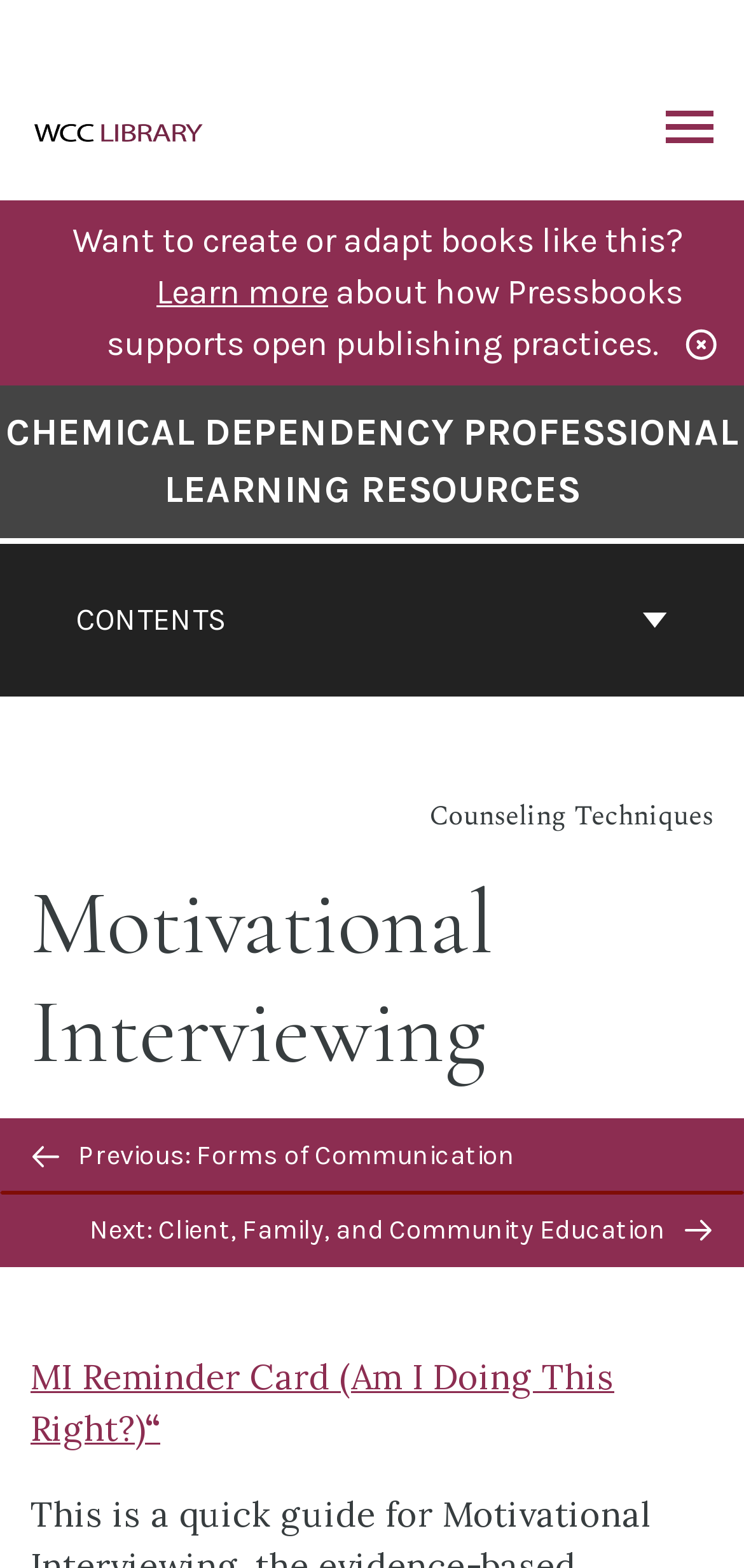Create a detailed summary of all the visual and textual information on the webpage.

This webpage is about Motivational Interviewing, a resource for Chemical Dependency Professionals. At the top left, there is a logo for the Open Textbook Collection, accompanied by a link to the collection. On the top right, there is a toggle menu link. Below the logo, there is a static text that reads "Want to create or adapt books like this?" followed by a link to "Learn more" about how Pressbooks supports open publishing practices.

The main content of the page is divided into sections. On the left side, there is a navigation menu for book contents, which includes a button labeled "CONTENTS" and a link to the cover page of the book "Chemical Dependency Professional Learning Resources". The cover page link is accompanied by a static text with the book title.

In the main section, there are headings and links related to Motivational Interviewing. The first heading is "Counseling Techniques", followed by a section with a heading "Motivational Interviewing". Below this, there is a section with a heading "Websites", which includes links to resources such as the "MI Reminder Card" and another link with a quotation mark.

At the bottom of the page, there is a navigation menu for previous and next pages, with links to "Forms of Communication" and "Client, Family, and Community Education" respectively. Each link is accompanied by an image. There is also a "BACK TO TOP" button in the middle of the bottom section.